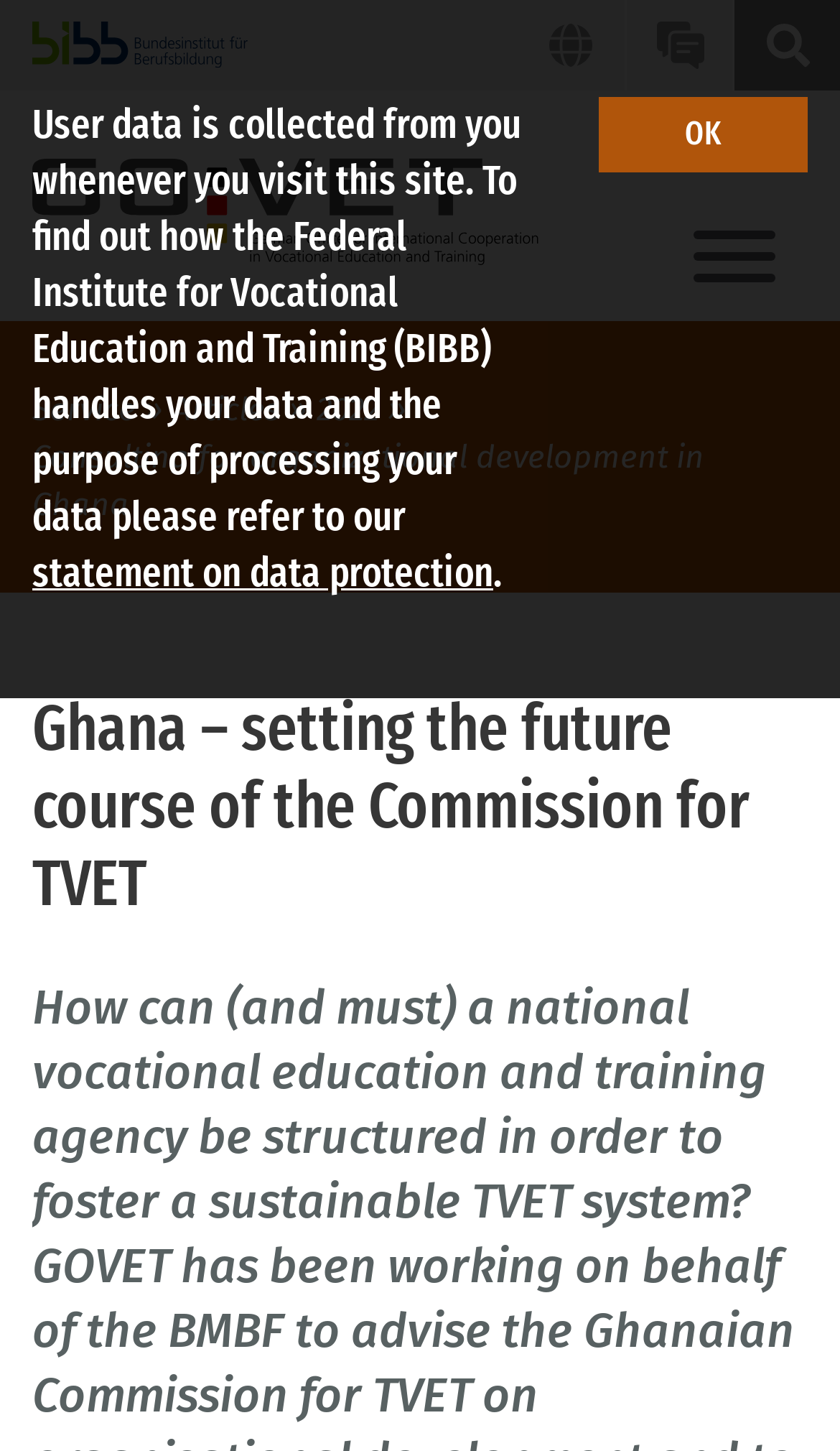What is the purpose of the search bar?
Using the information presented in the image, please offer a detailed response to the question.

The search bar is located at the top of the page, and it has a placeholder text 'Search items'. This suggests that the purpose of the search bar is to search for items or content within the website.